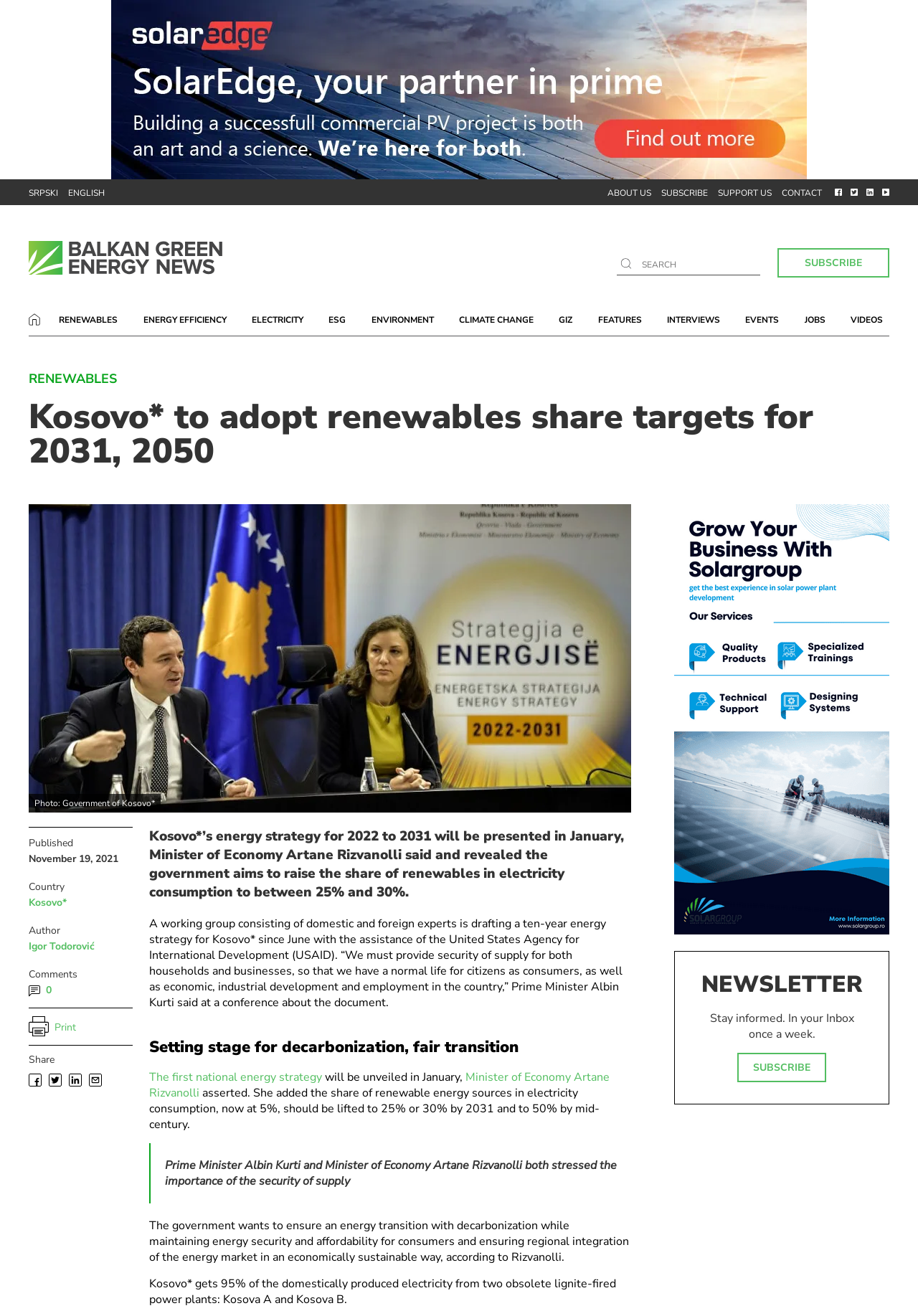Give a concise answer of one word or phrase to the question: 
What is the target share of renewables in power consumption by 2031?

25% to 30%